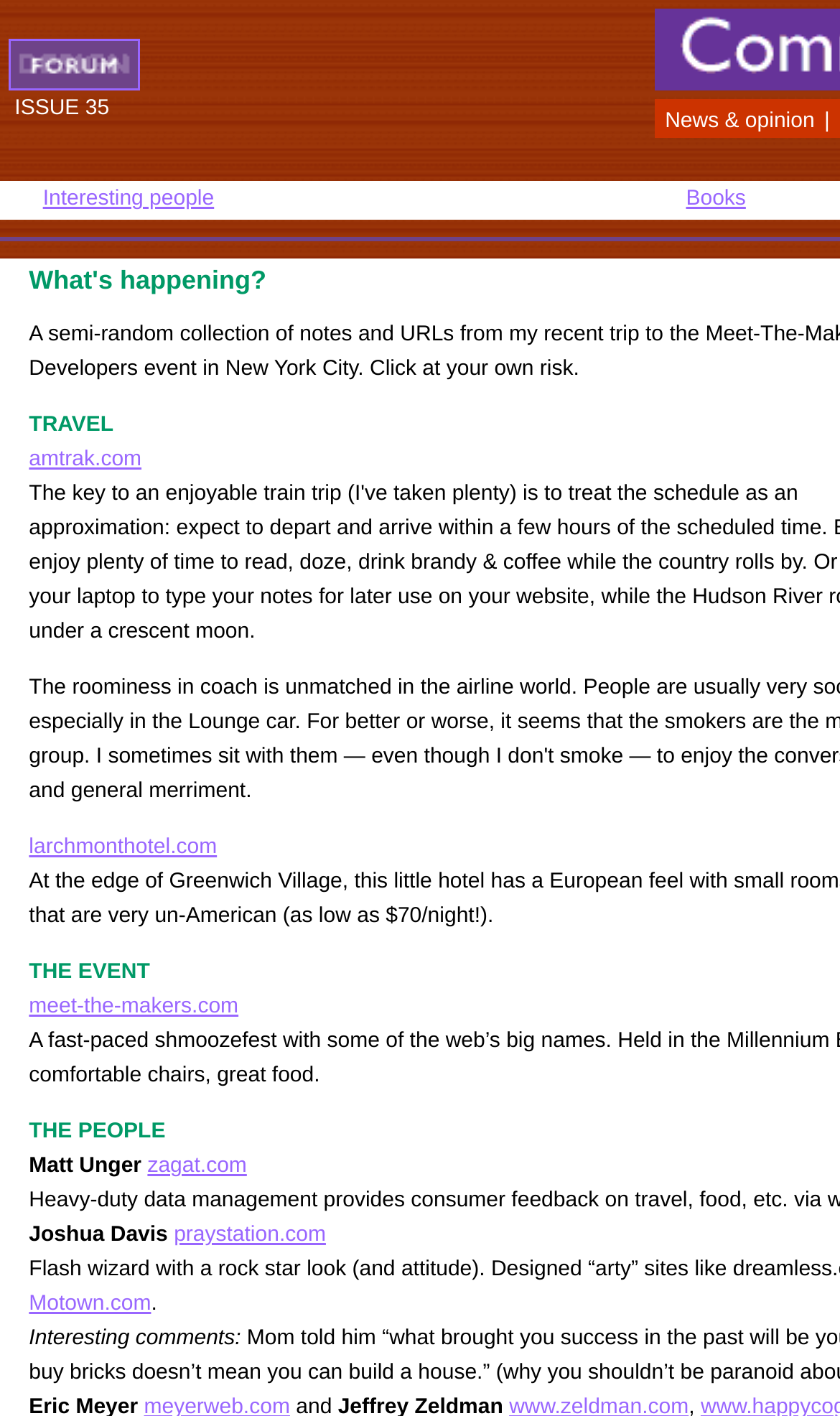Identify the bounding box coordinates of the region that needs to be clicked to carry out this instruction: "Click on the link to Interesting people". Provide these coordinates as four float numbers ranging from 0 to 1, i.e., [left, top, right, bottom].

[0.051, 0.132, 0.255, 0.149]